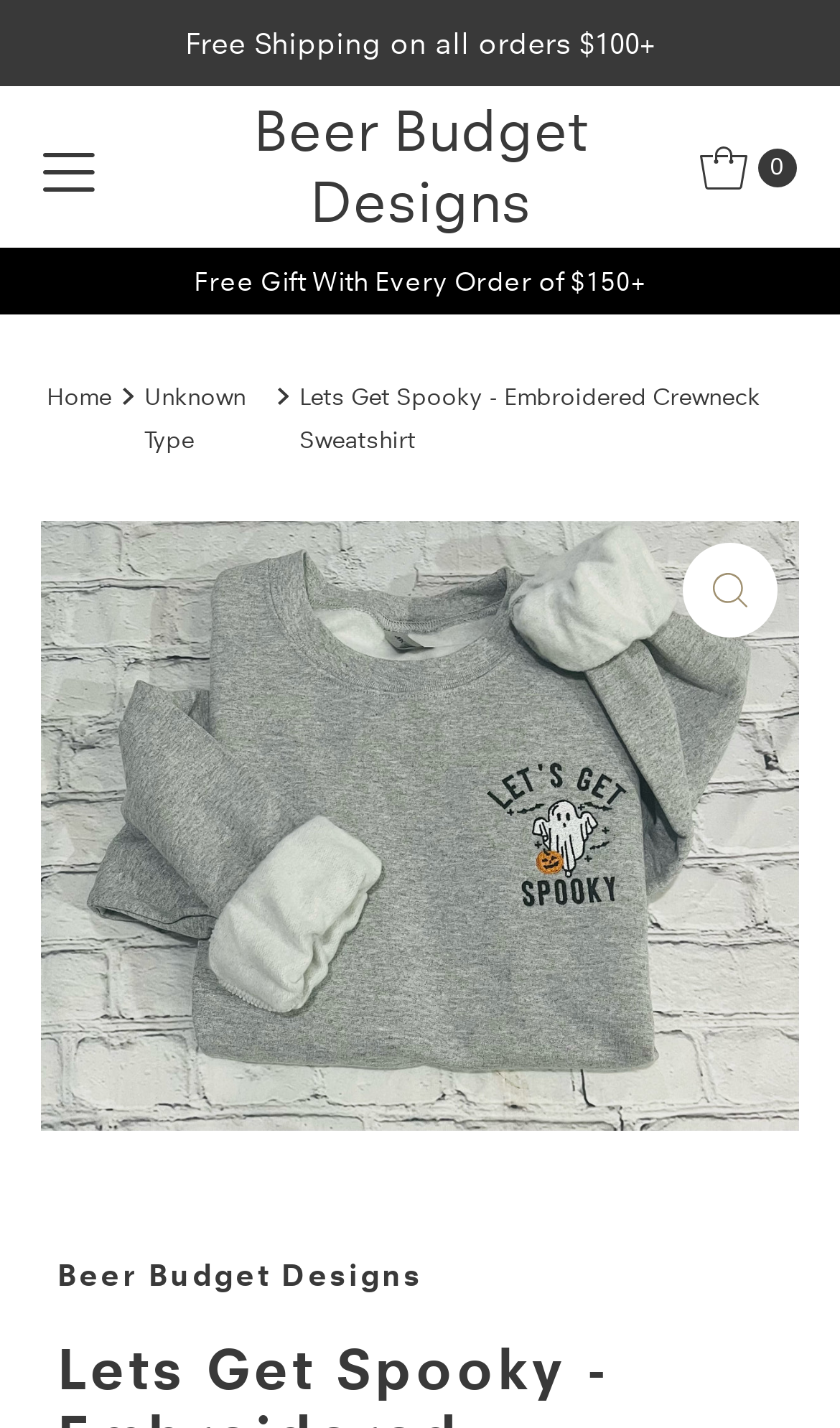Determine the main text heading of the webpage and provide its content.

Lets Get Spooky - Embroidered Crewneck Sweatshirt